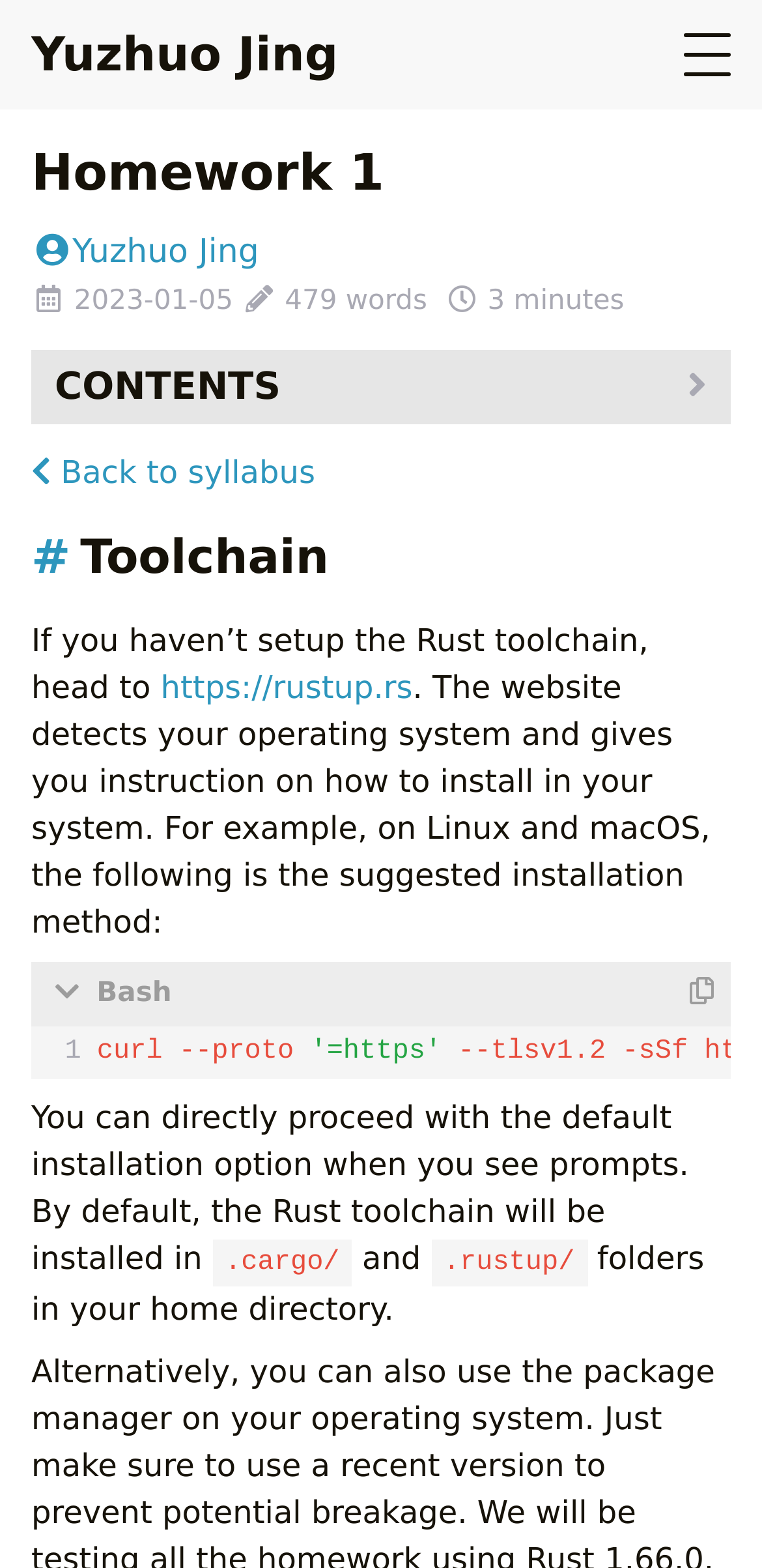Where are the Rust toolchain files installed by default?
Provide a detailed answer to the question, using the image to inform your response.

The webpage mentions that the Rust toolchain will be installed in the '.cargo' and '.rustup' folders in the user's home directory. This is stated in the text that says 'By default, the Rust toolchain will be installed in .cargo/ and .rustup/ folders in your home directory'.